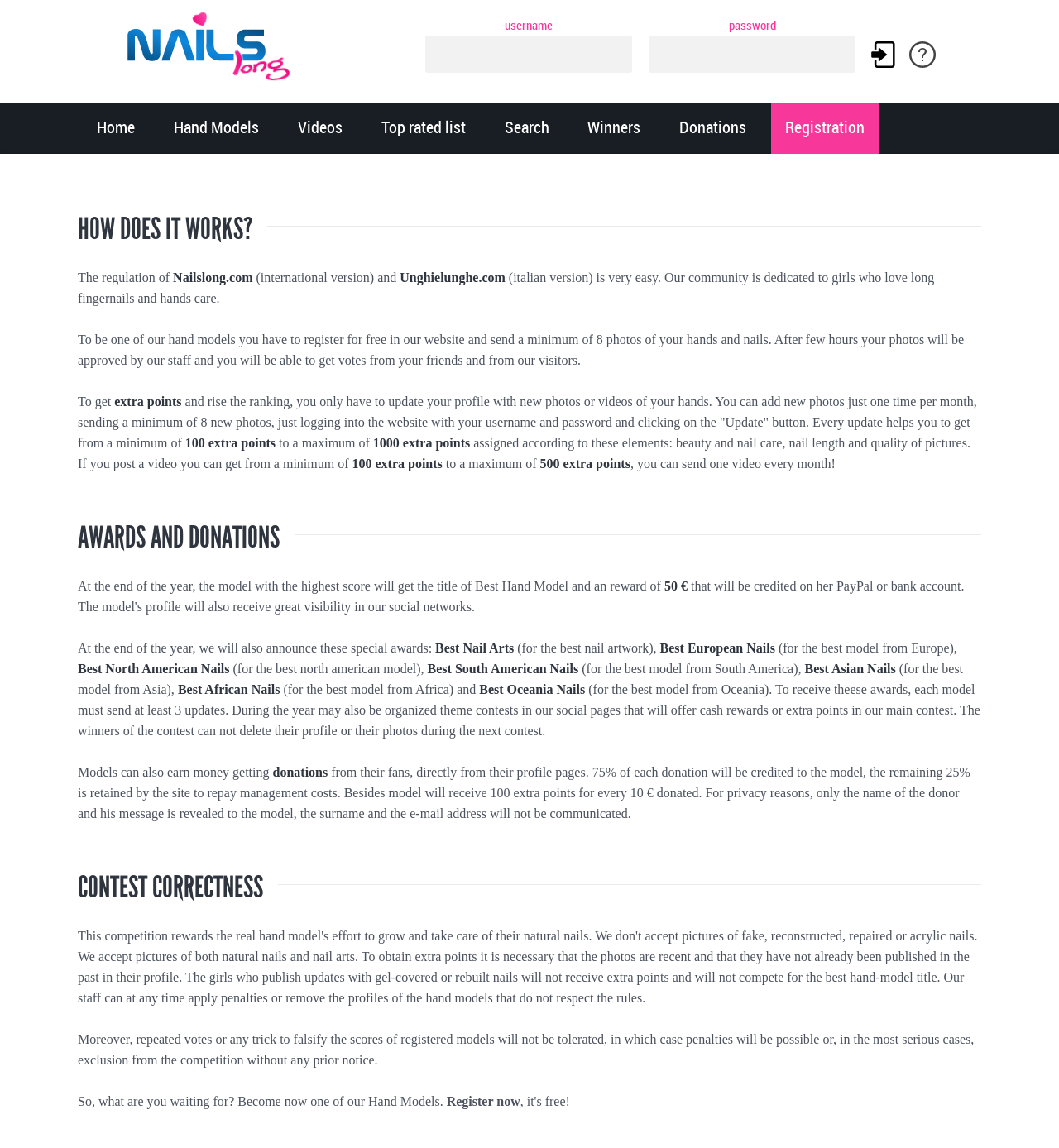How do users get extra points?
Using the image as a reference, give an elaborate response to the question.

According to the webpage, users can get extra points by updating their profile with new photos or videos. The number of extra points awarded depends on the quality of the photos or videos, with a minimum of 100 extra points and a maximum of 1000 extra points. Users can also earn extra points by posting videos, with a minimum of 100 extra points and a maximum of 500 extra points.